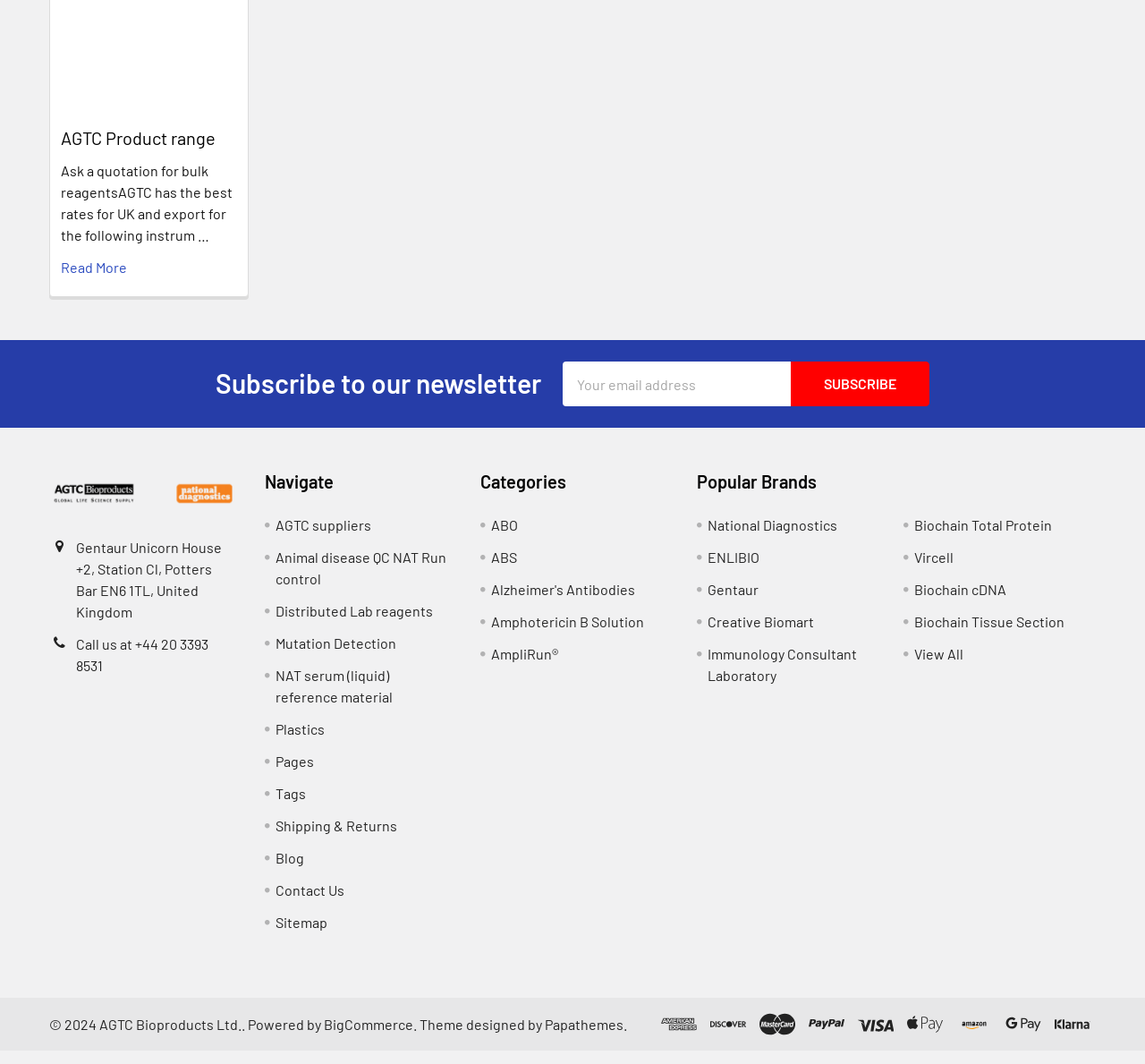What type of products does AGTC offer?
Based on the screenshot, respond with a single word or phrase.

Bioproducts